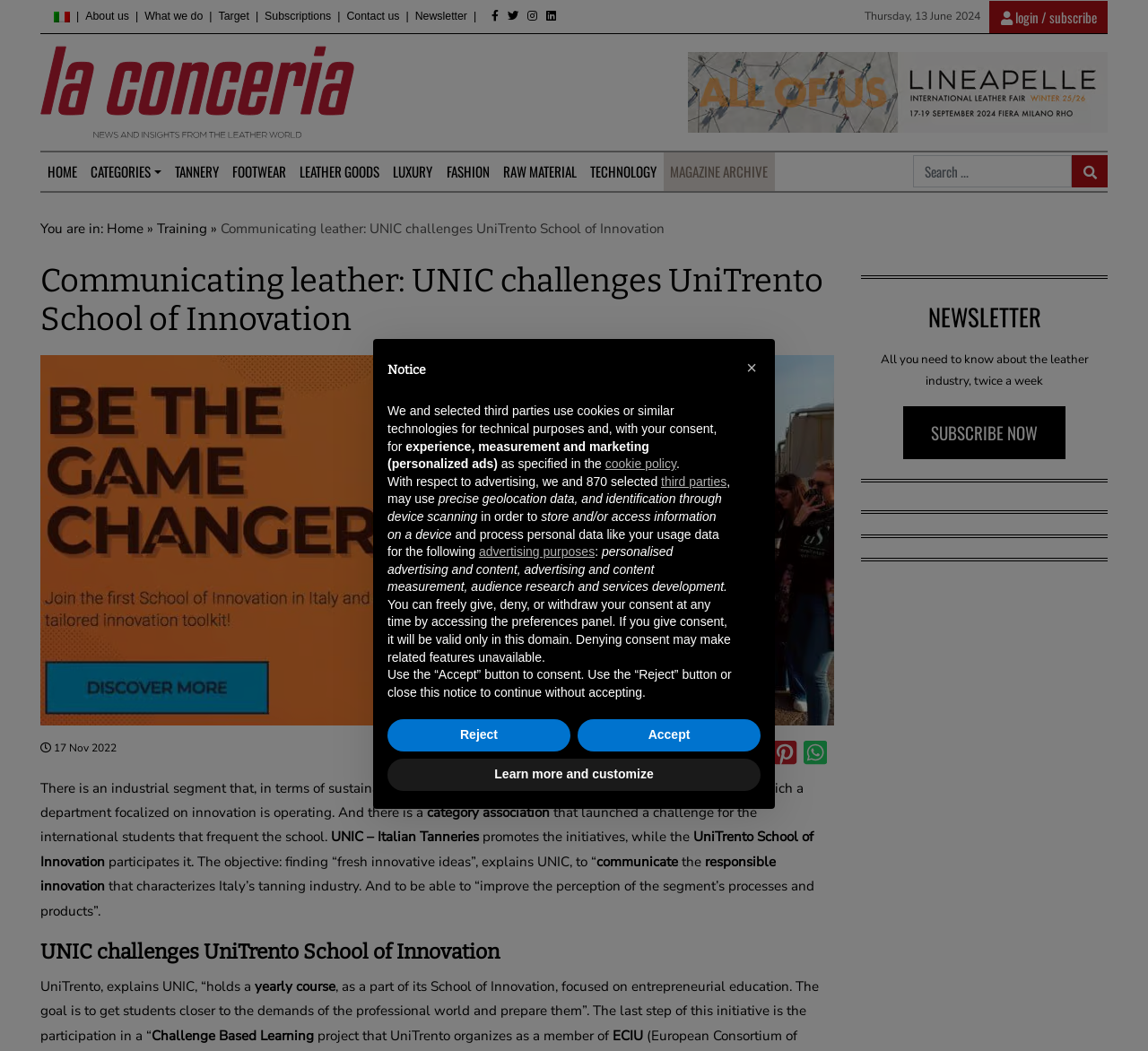Please identify the bounding box coordinates for the region that you need to click to follow this instruction: "Go to the Home page".

[0.035, 0.145, 0.073, 0.181]